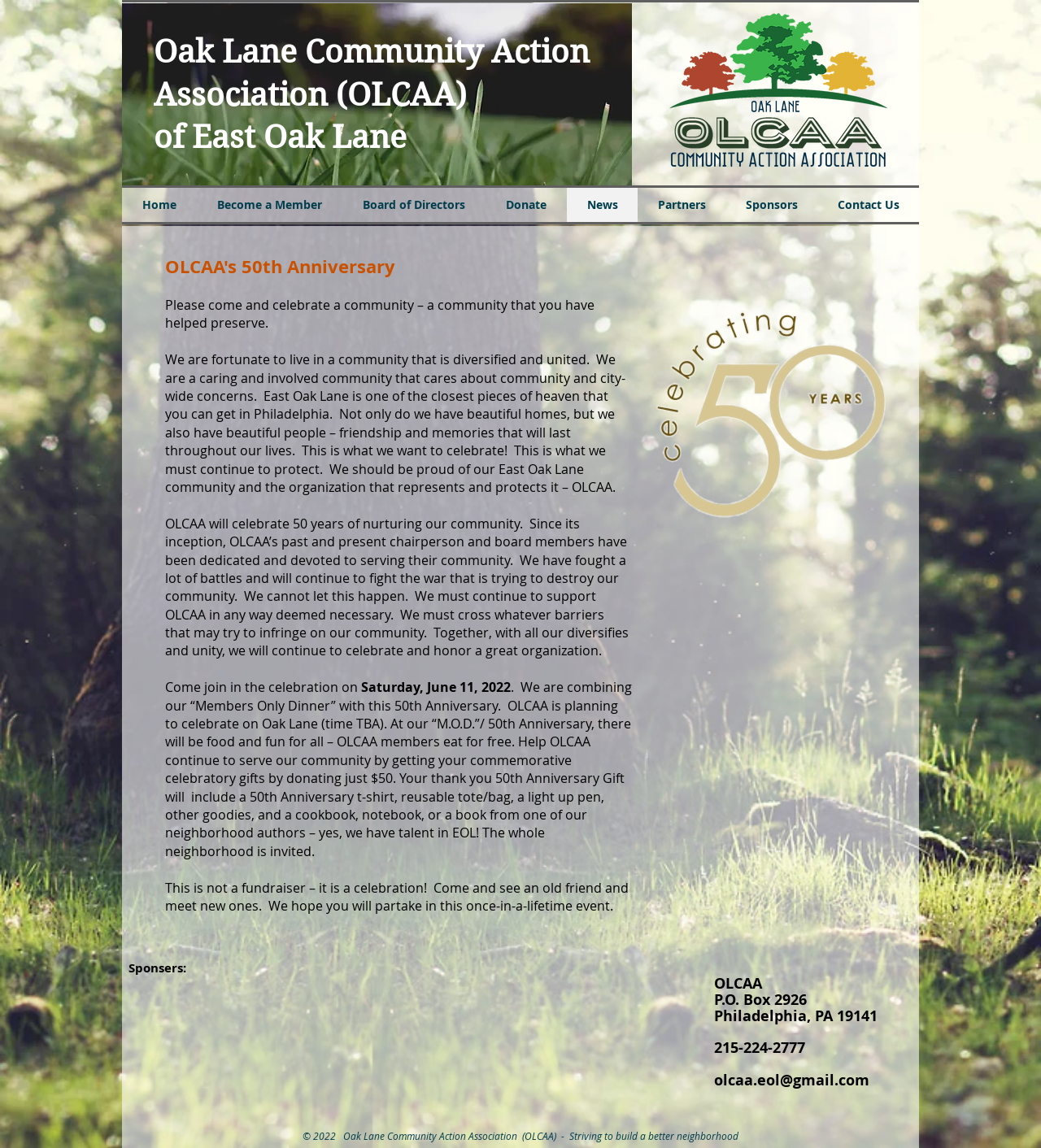Locate the bounding box coordinates of the clickable area to execute the instruction: "Click Email olcaa.eol@gmail.com". Provide the coordinates as four float numbers between 0 and 1, represented as [left, top, right, bottom].

[0.686, 0.932, 0.835, 0.95]